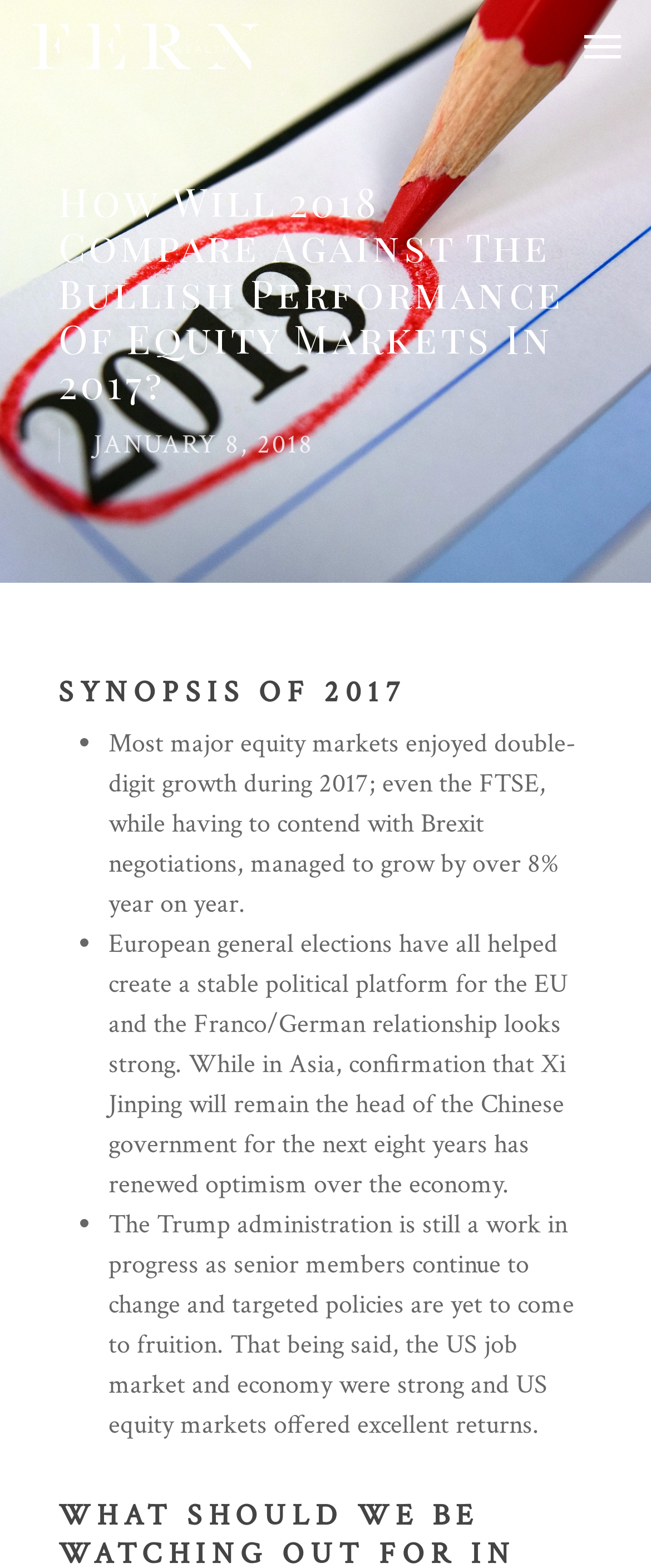Construct a comprehensive caption that outlines the webpage's structure and content.

The webpage appears to be an article or blog post discussing the performance of equity markets in 2017 and its comparison to 2018. At the top-left corner, there is a logo of Fern Wealth GmbH, which is a company that seems to be the author or publisher of the content. 

Below the logo, there is a navigation menu at the top-right corner, which is currently collapsed. 

The main content of the webpage starts with a heading that asks "How Will 2018 Compare Against The Bullish Performance Of Equity Markets In 2017?" This heading is centered at the top of the page. 

Below the heading, there is a date "JANUARY 8, 2018" indicating when the article was published. 

The main article is divided into sections, with the first section titled "SYNOPSIS OF 2017". This section is also centered on the page. 

Under the "SYNOPSIS OF 2017" section, there are three bullet points that summarize the key events of 2017. The first bullet point describes the growth of major equity markets, including the FTSE, despite Brexit negotiations. The second bullet point mentions the stable political platform in the EU and the strong Franco/German relationship, as well as the renewed optimism over the Chinese economy. The third bullet point discusses the Trump administration and the strong US job market and economy.